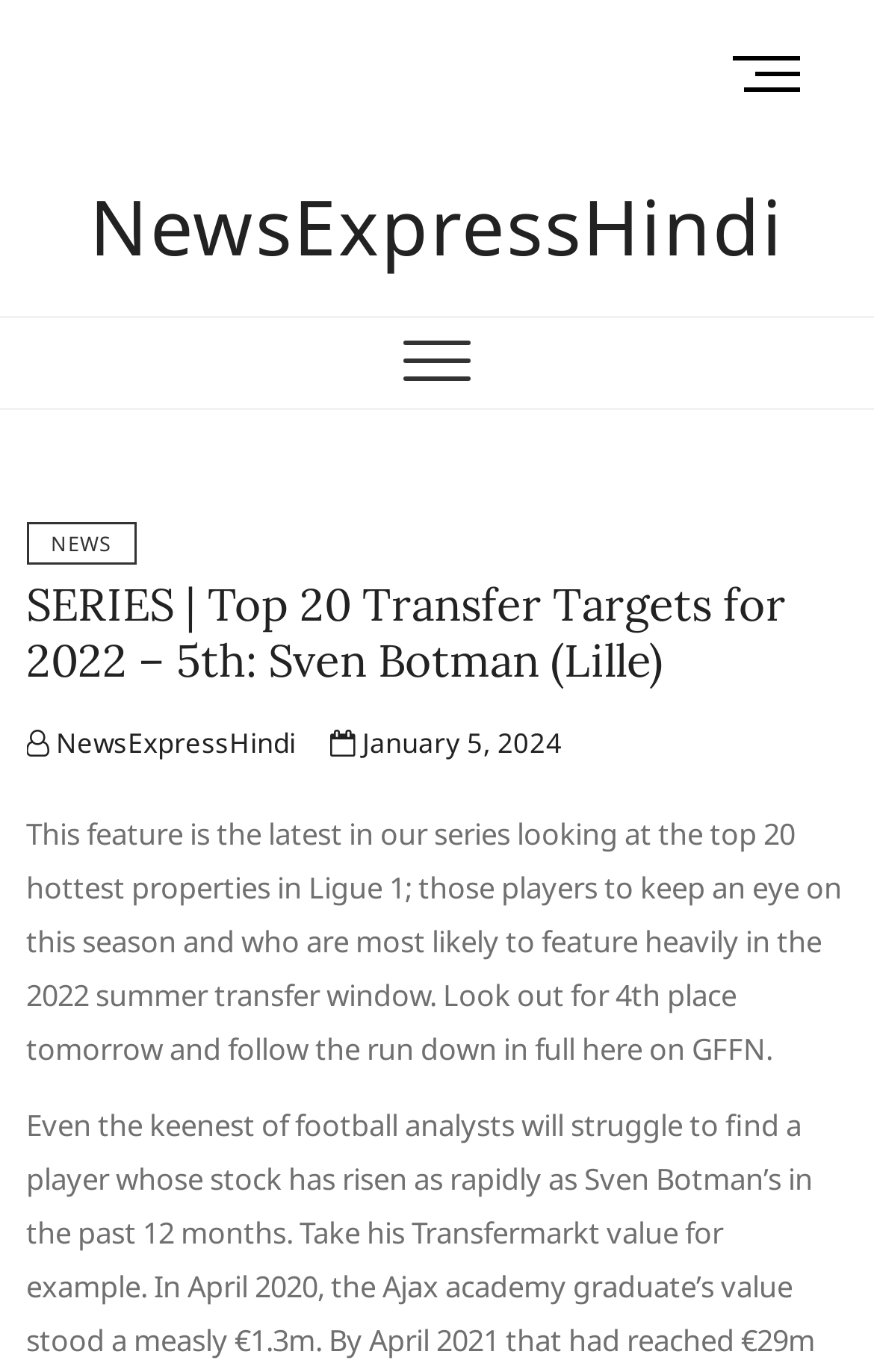Extract the bounding box coordinates of the UI element described: "NewsExpressHindi". Provide the coordinates in the format [left, top, right, bottom] with values ranging from 0 to 1.

[0.03, 0.527, 0.339, 0.555]